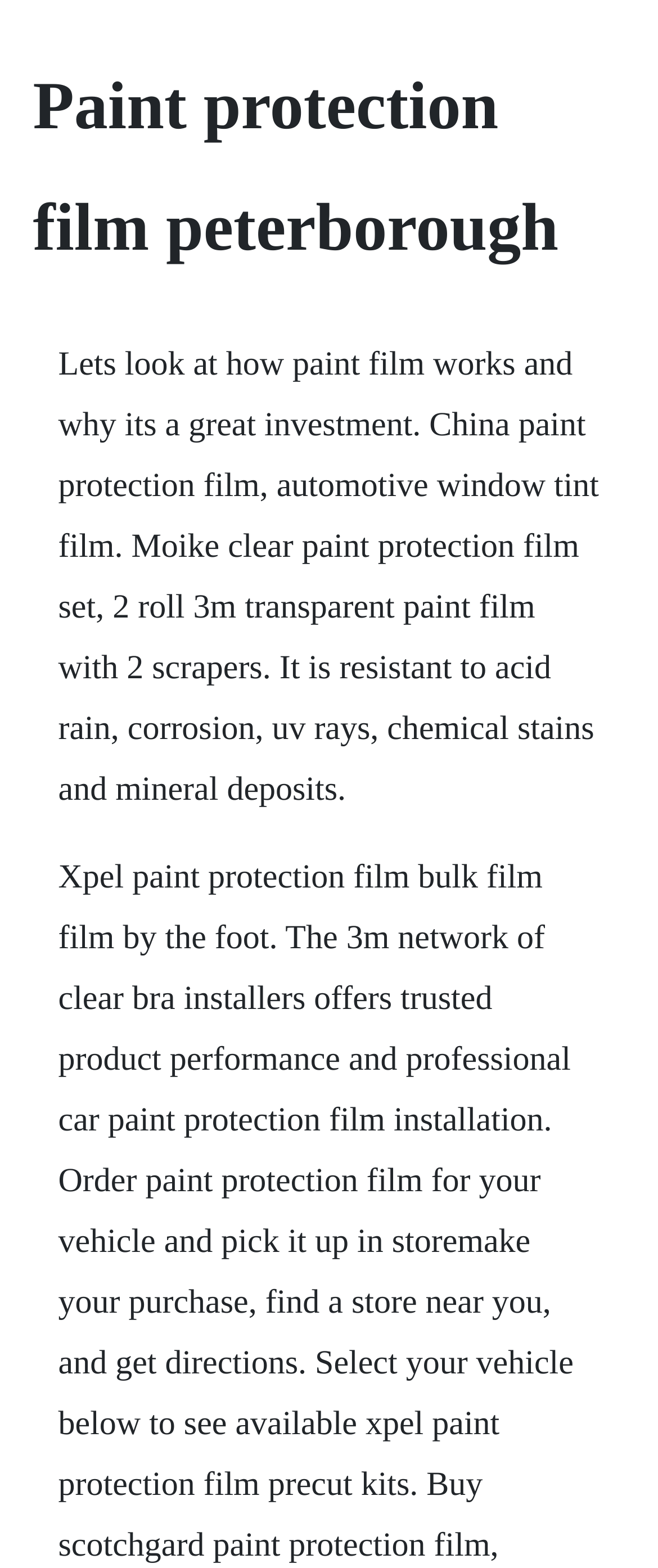Can you identify and provide the main heading of the webpage?

Paint protection film peterborough